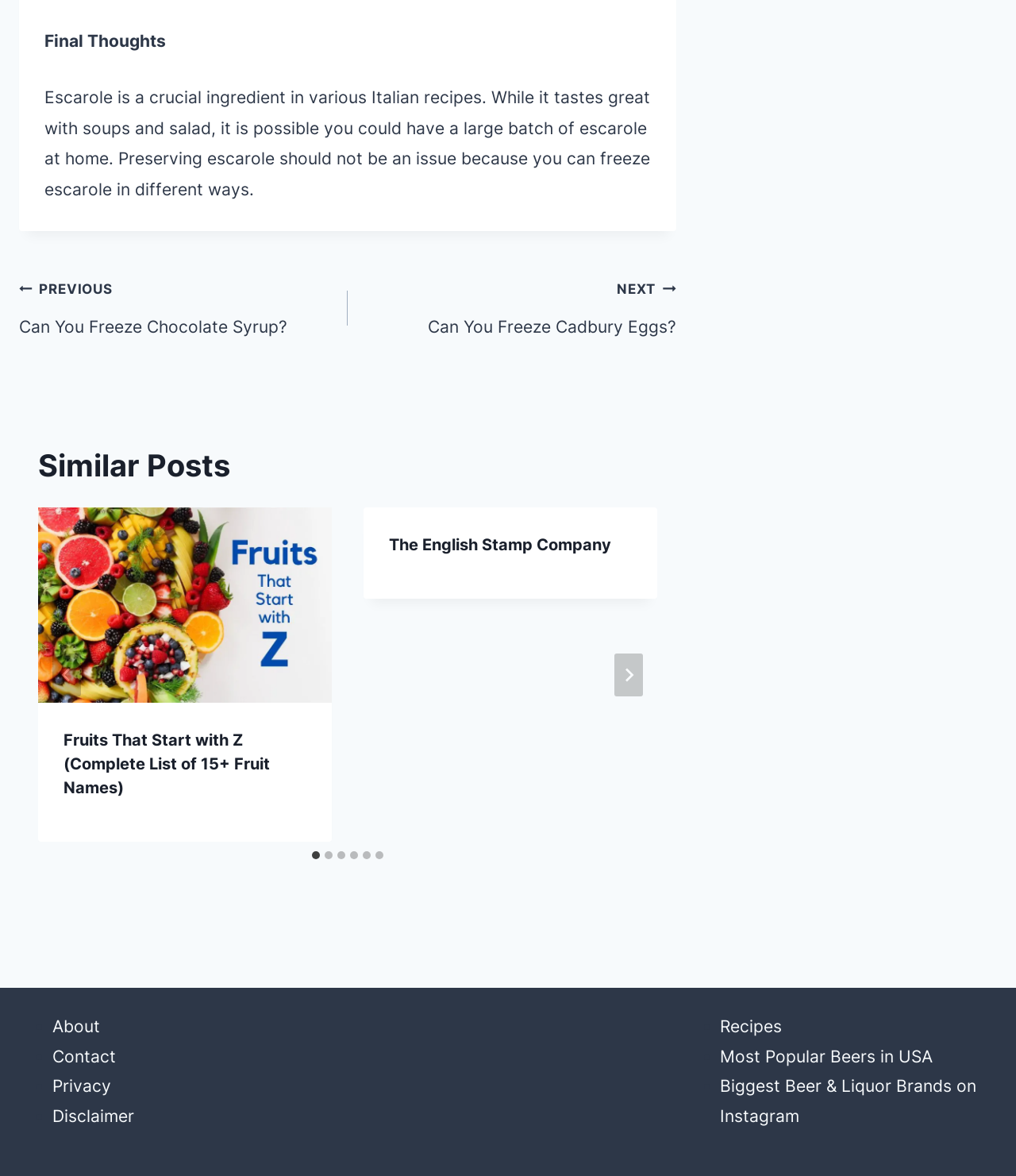Identify the bounding box coordinates of the area you need to click to perform the following instruction: "Search for something on this website".

None